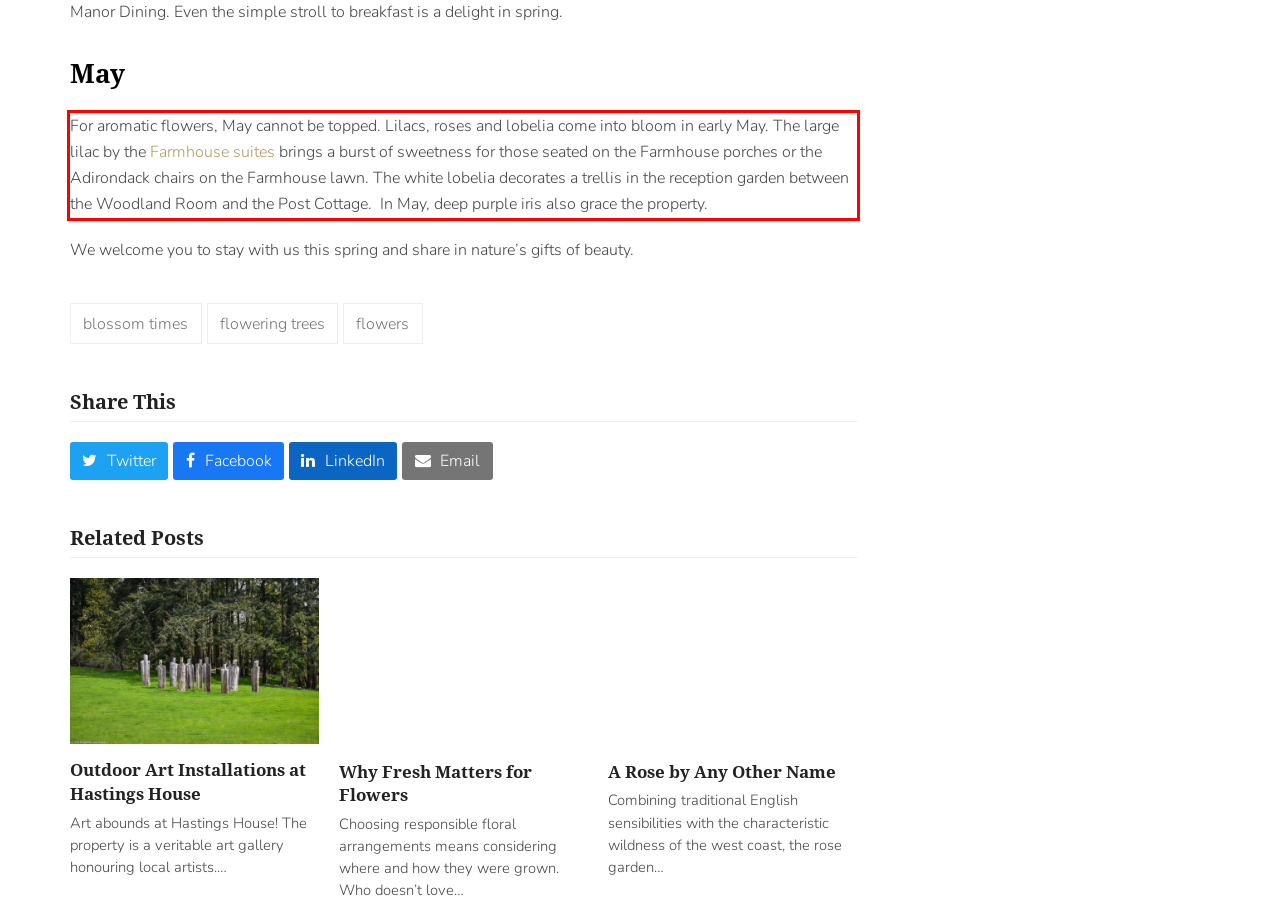Given a screenshot of a webpage, identify the red bounding box and perform OCR to recognize the text within that box.

For aromatic flowers, May cannot be topped. Lilacs, roses and lobelia come into bloom in early May. The large lilac by the Farmhouse suites brings a burst of sweetness for those seated on the Farmhouse porches or the Adirondack chairs on the Farmhouse lawn. The white lobelia decorates a trellis in the reception garden between the Woodland Room and the Post Cottage. In May, deep purple iris also grace the property.